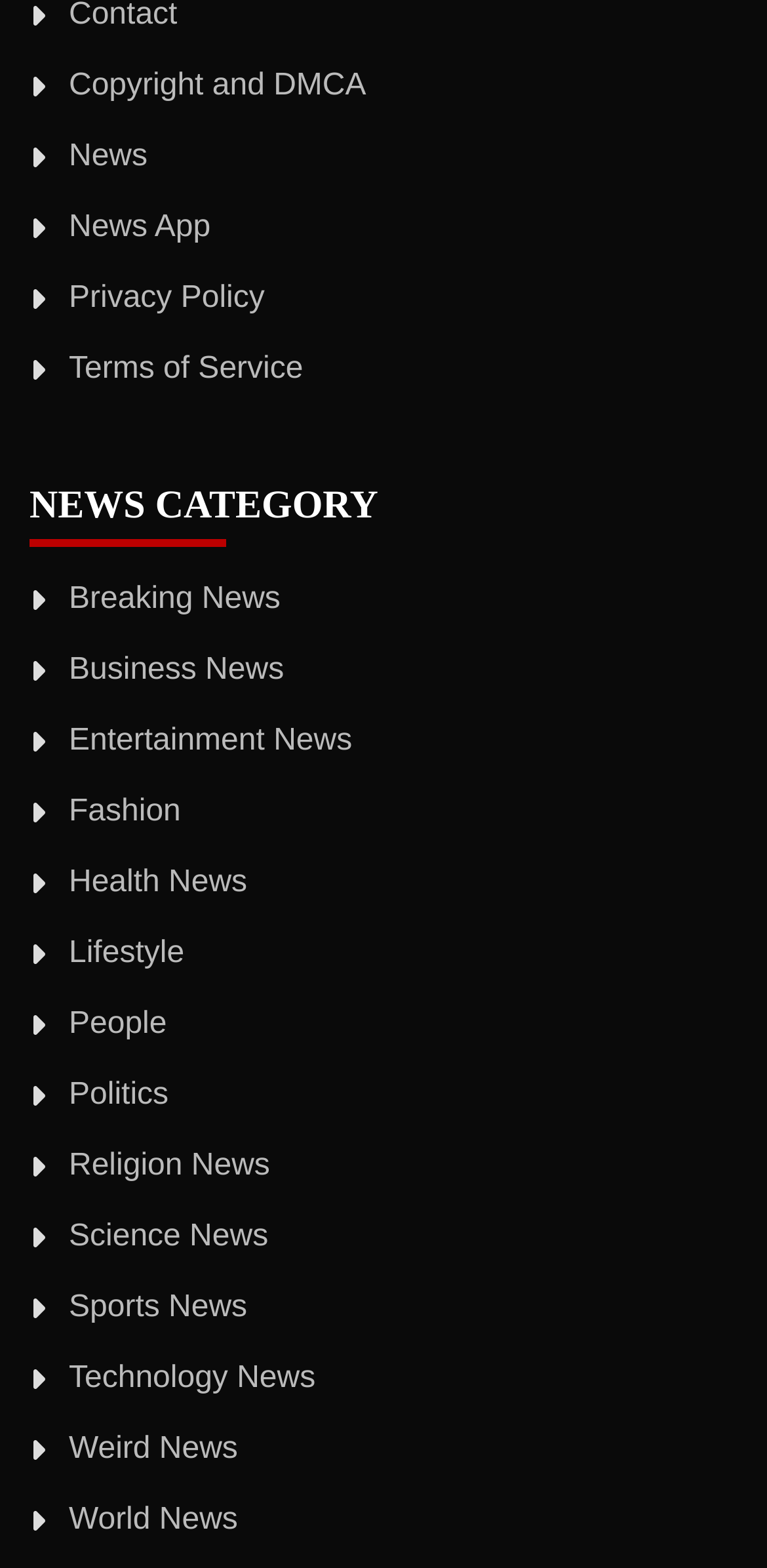Is there a news category for Entertainment?
Based on the image, answer the question with a single word or brief phrase.

Yes